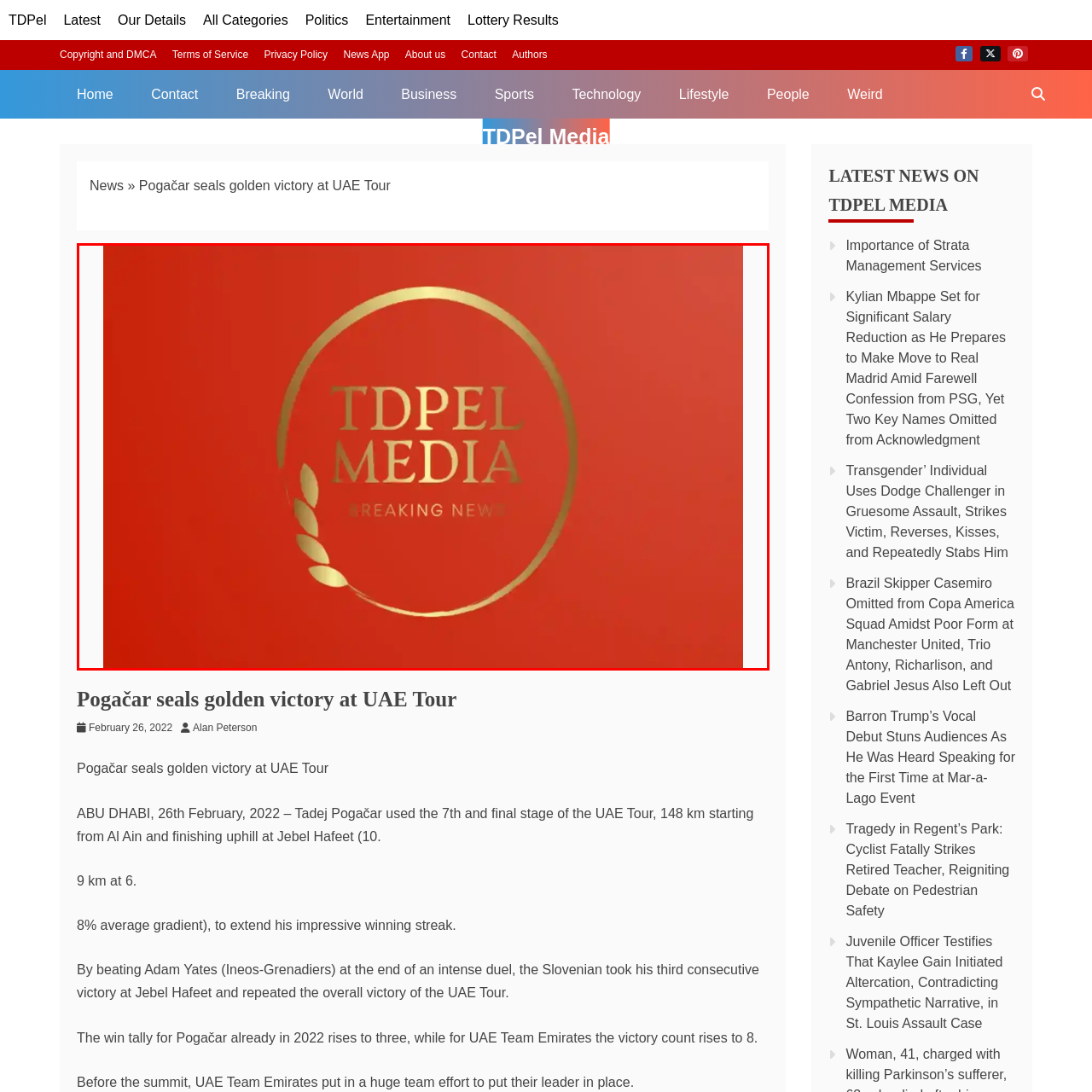Create a thorough description of the image portion outlined in red.

The image features the logo of TDPel Media, prominently displayed against a vibrant red background. The design centers around a circular emblem highlighted in gold, featuring the text "TDPel MEDIA" in a bold, elegant font. Below this, the phrase "BREAKING NEWS" is presented in a smaller, yet clear style. A stylized olive branch extends into the circular design, adding a touch of sophistication and symbolizing peace and victory. This logo embodies the essence of news delivery, emphasizing timely and important updates.